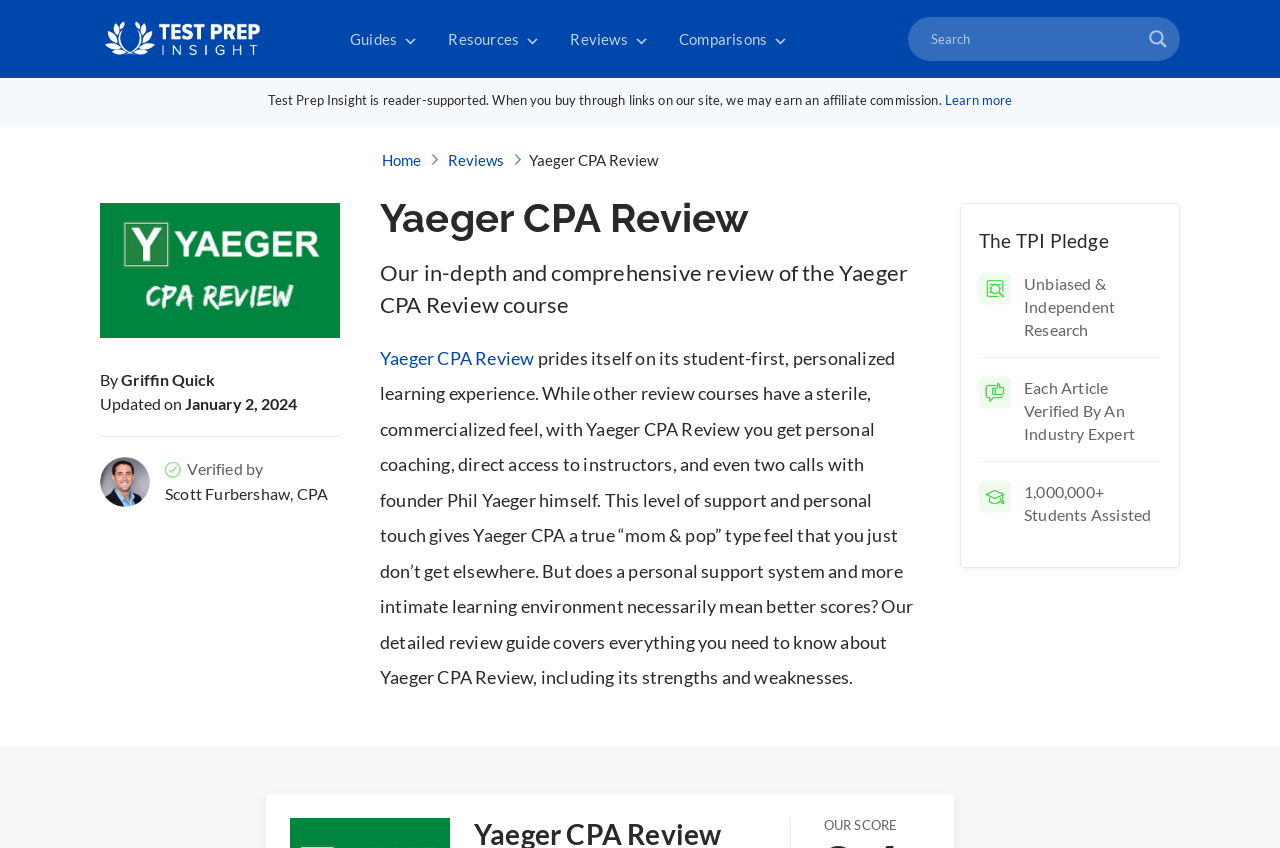Identify the bounding box coordinates of the section that should be clicked to achieve the task described: "Learn more about affiliate commission".

[0.738, 0.108, 0.791, 0.127]